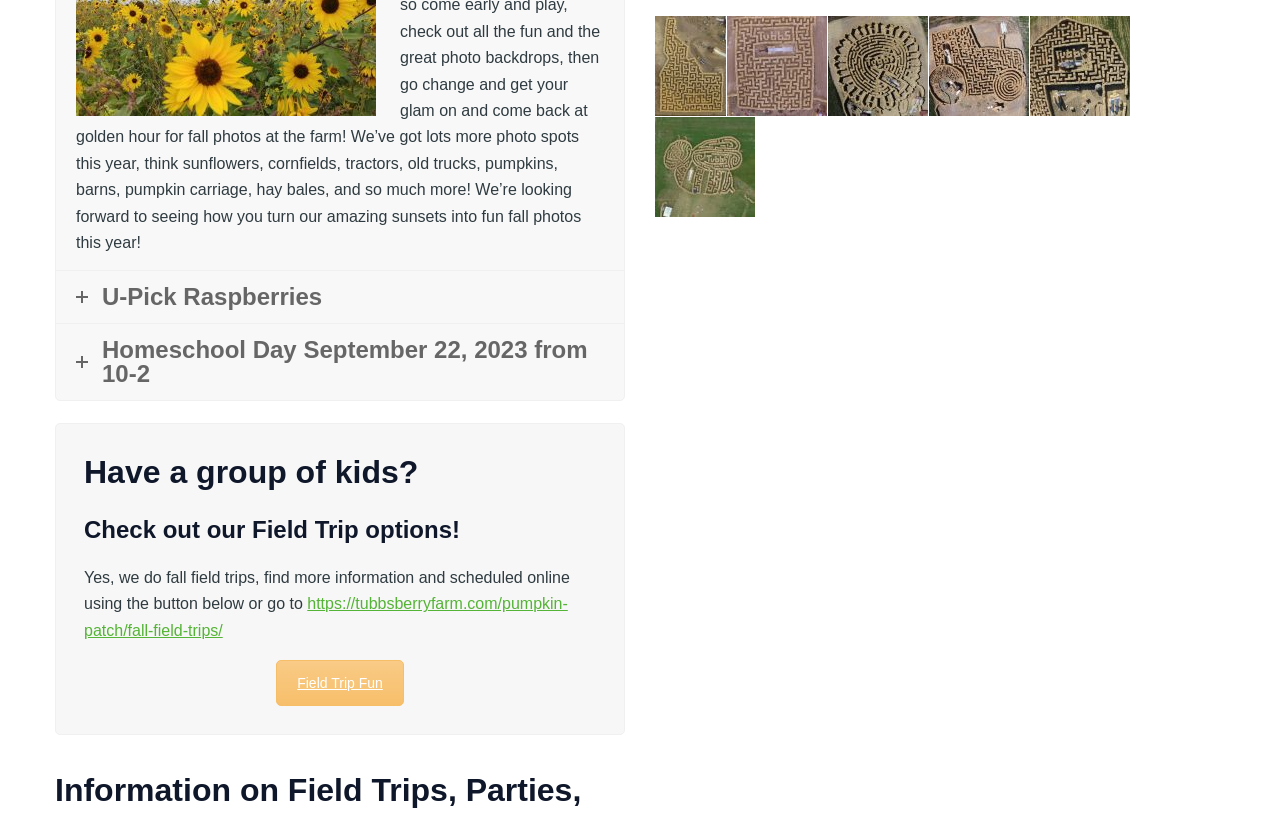Identify the bounding box coordinates of the area you need to click to perform the following instruction: "Schedule a fall field trip".

[0.066, 0.729, 0.444, 0.783]